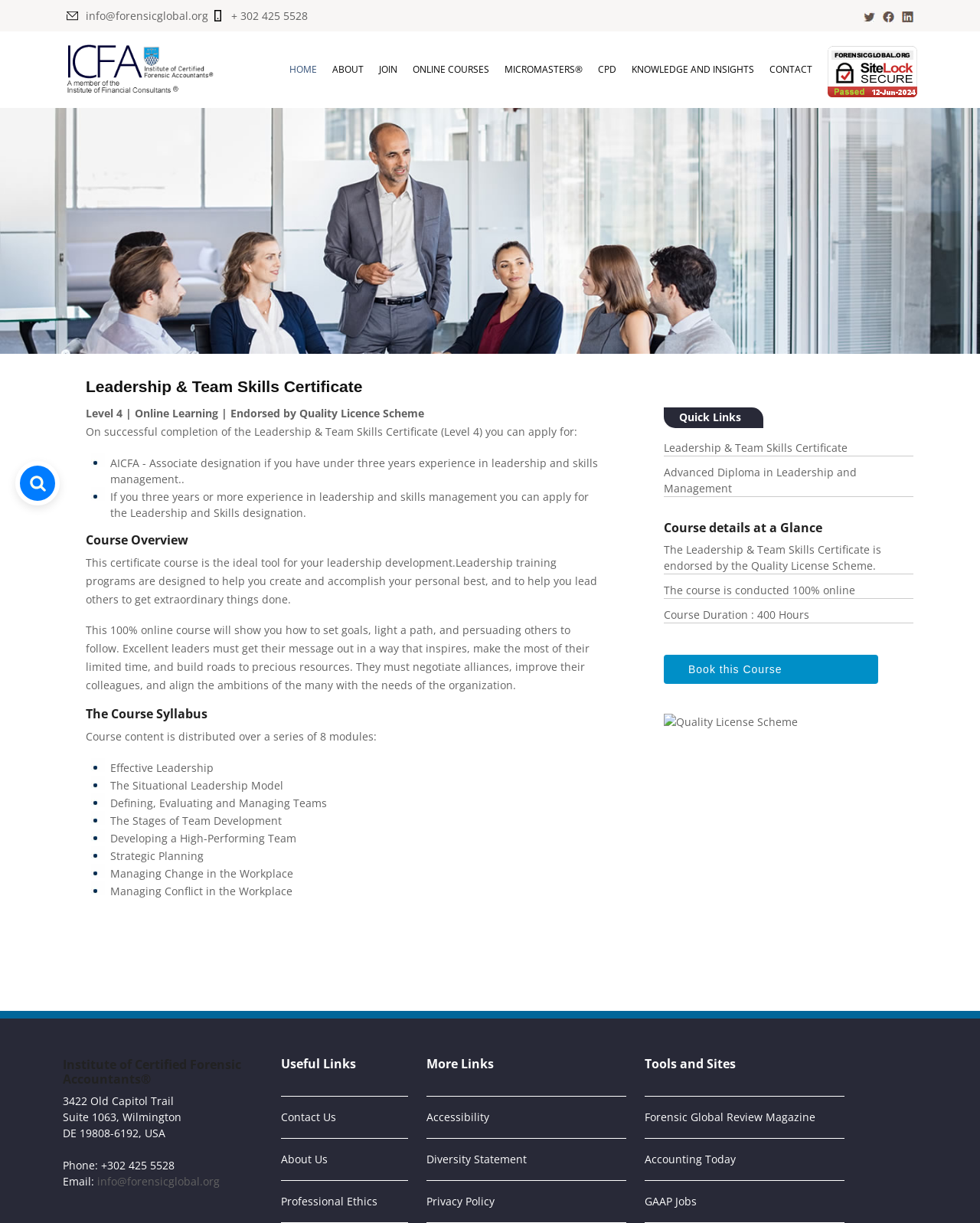Identify the bounding box coordinates for the UI element described as follows: alt="ICFA Logo". Use the format (top-left x, top-left y, bottom-right x, bottom-right y) and ensure all values are floating point numbers between 0 and 1.

[0.064, 0.05, 0.226, 0.062]